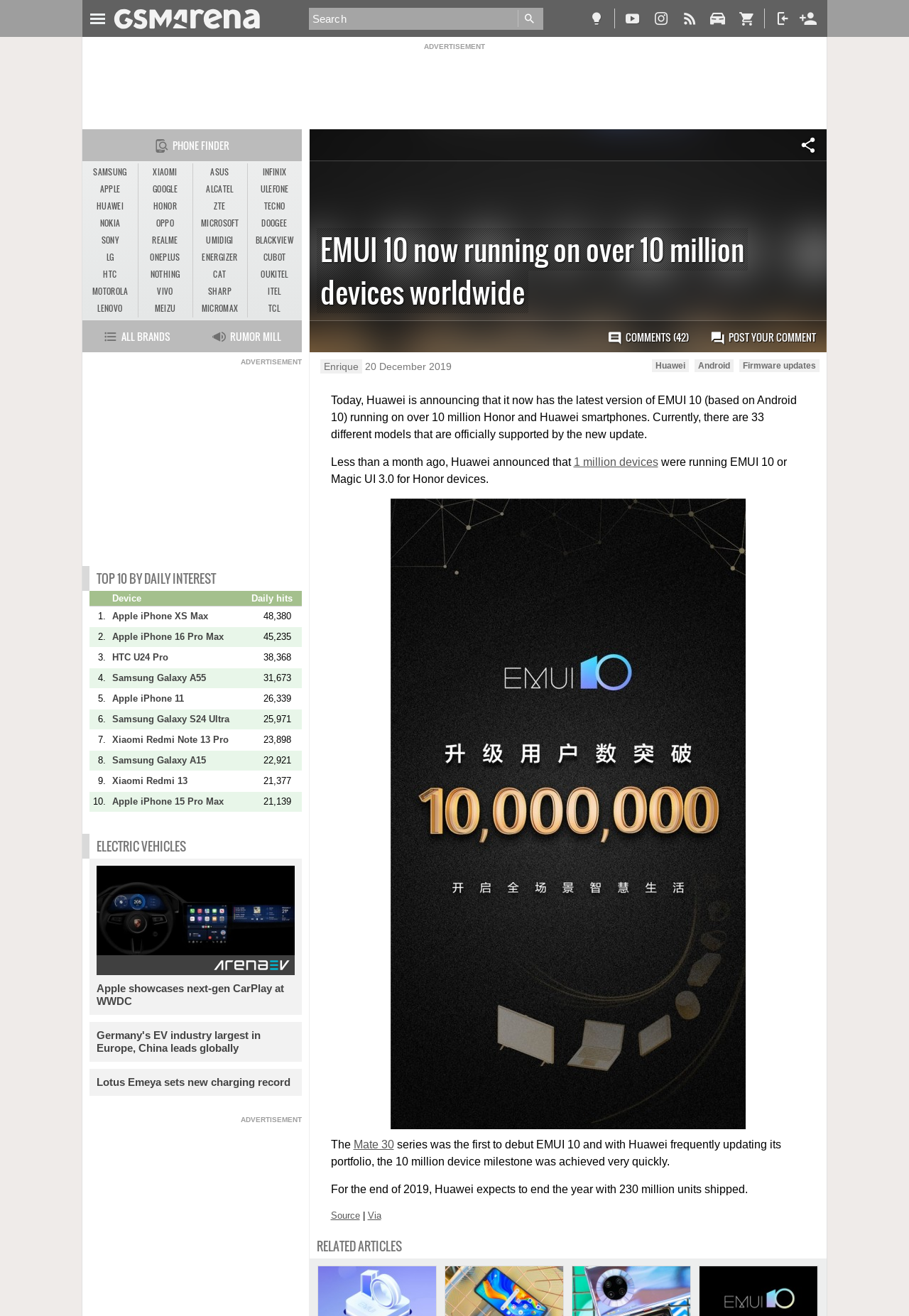Please locate the bounding box coordinates for the element that should be clicked to achieve the following instruction: "Toggle navigation". Ensure the coordinates are given as four float numbers between 0 and 1, i.e., [left, top, right, bottom].

[0.094, 0.0, 0.12, 0.025]